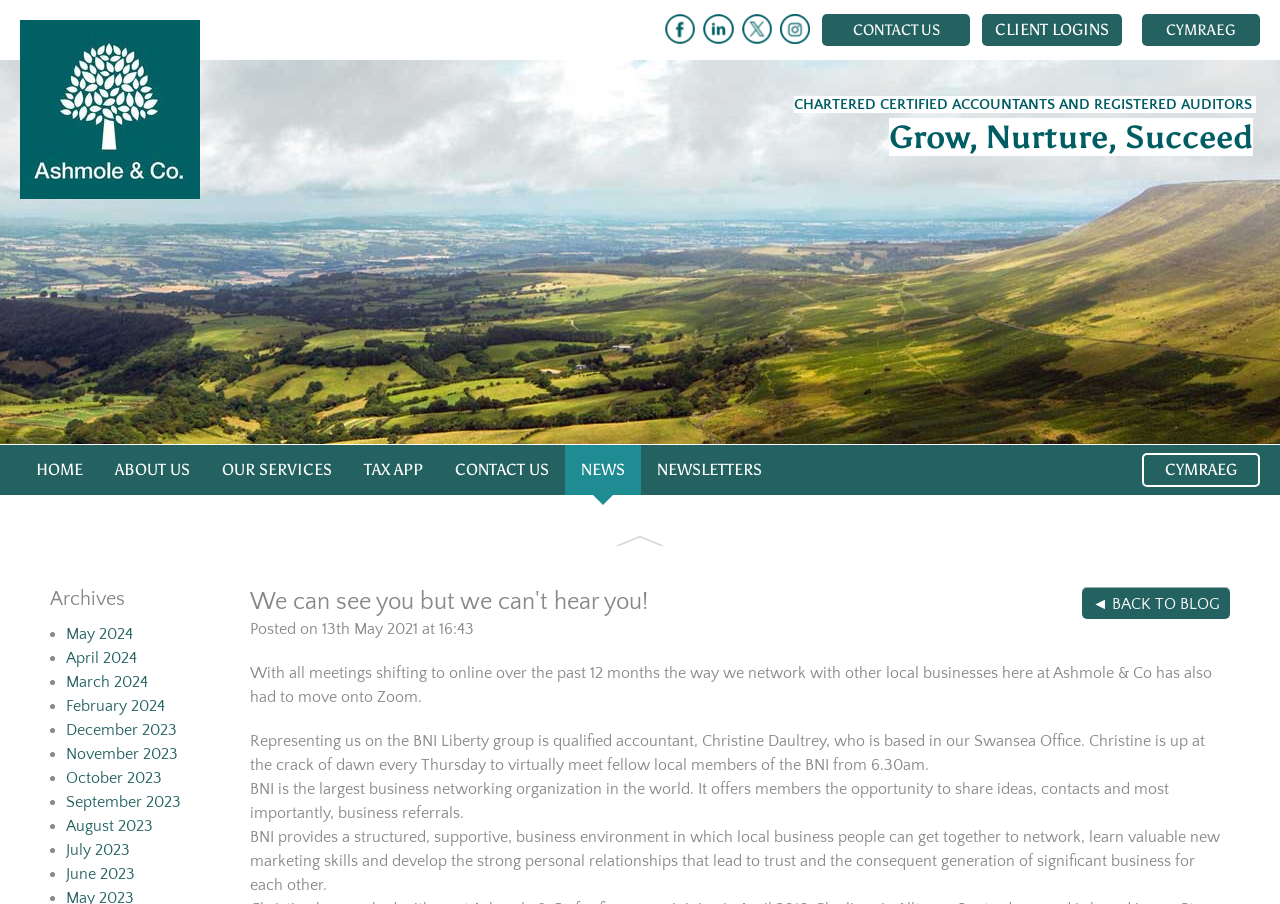Predict the bounding box of the UI element based on this description: "Back to blog".

[0.845, 0.649, 0.961, 0.685]